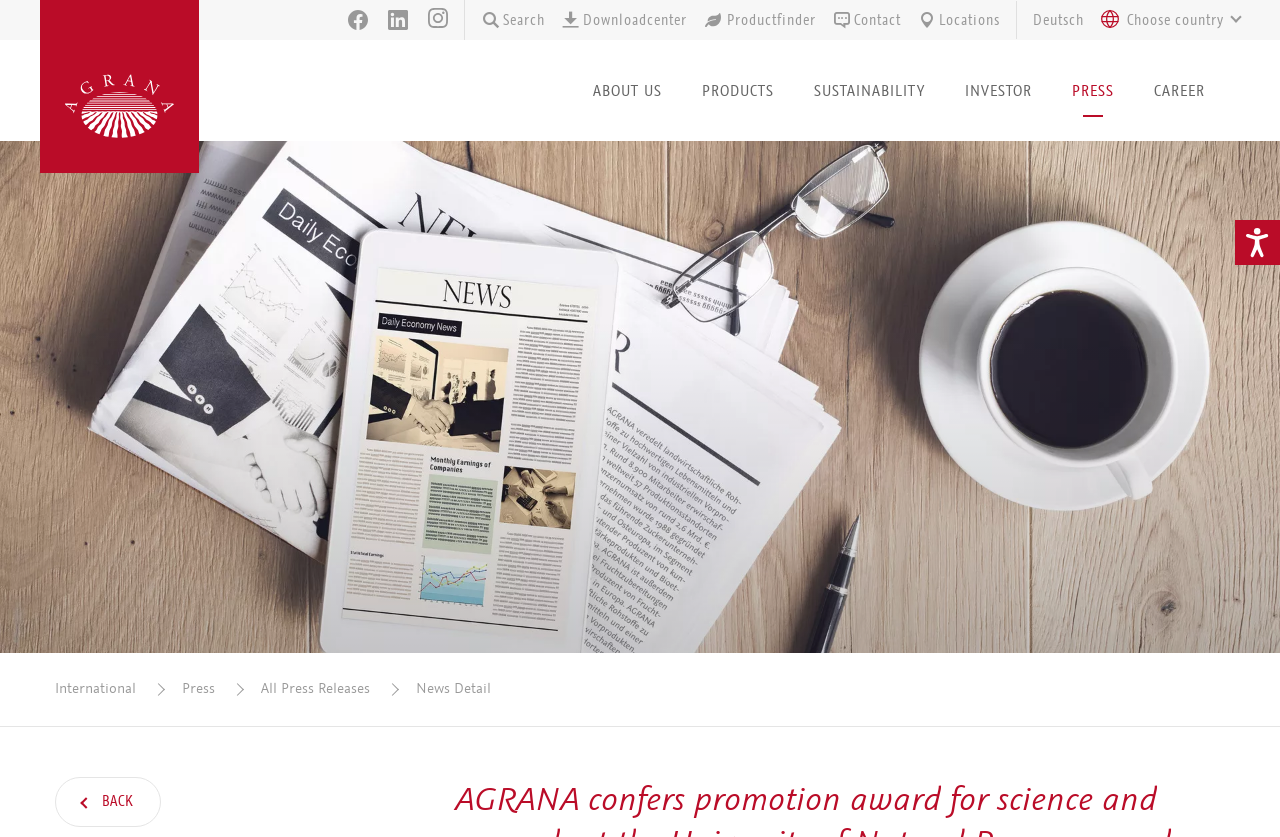Please identify the coordinates of the bounding box that should be clicked to fulfill this instruction: "Open accessibility help".

[0.965, 0.263, 1.0, 0.317]